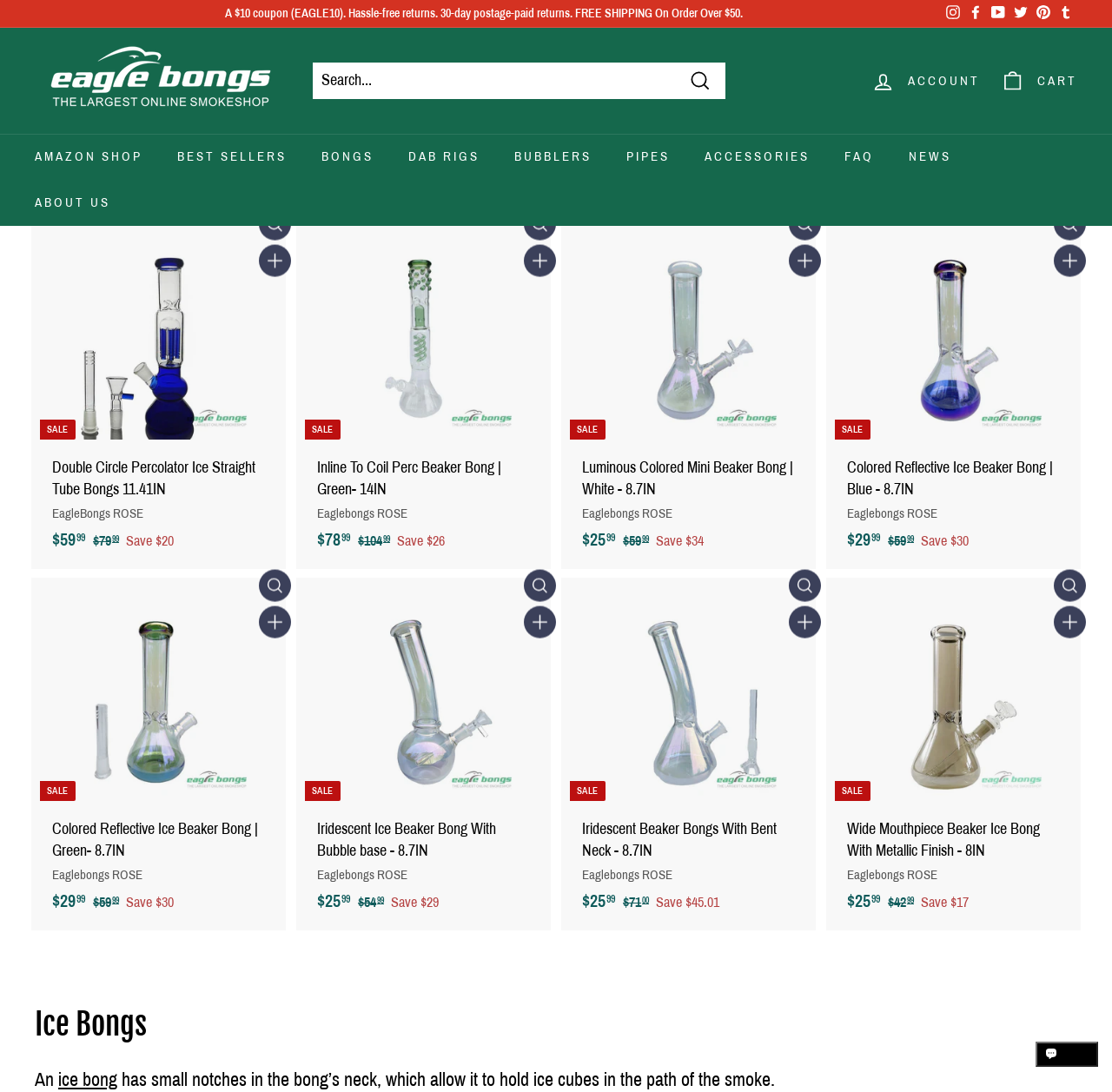What is the function of the 'Quick shop' button?
Provide a one-word or short-phrase answer based on the image.

To quickly shop